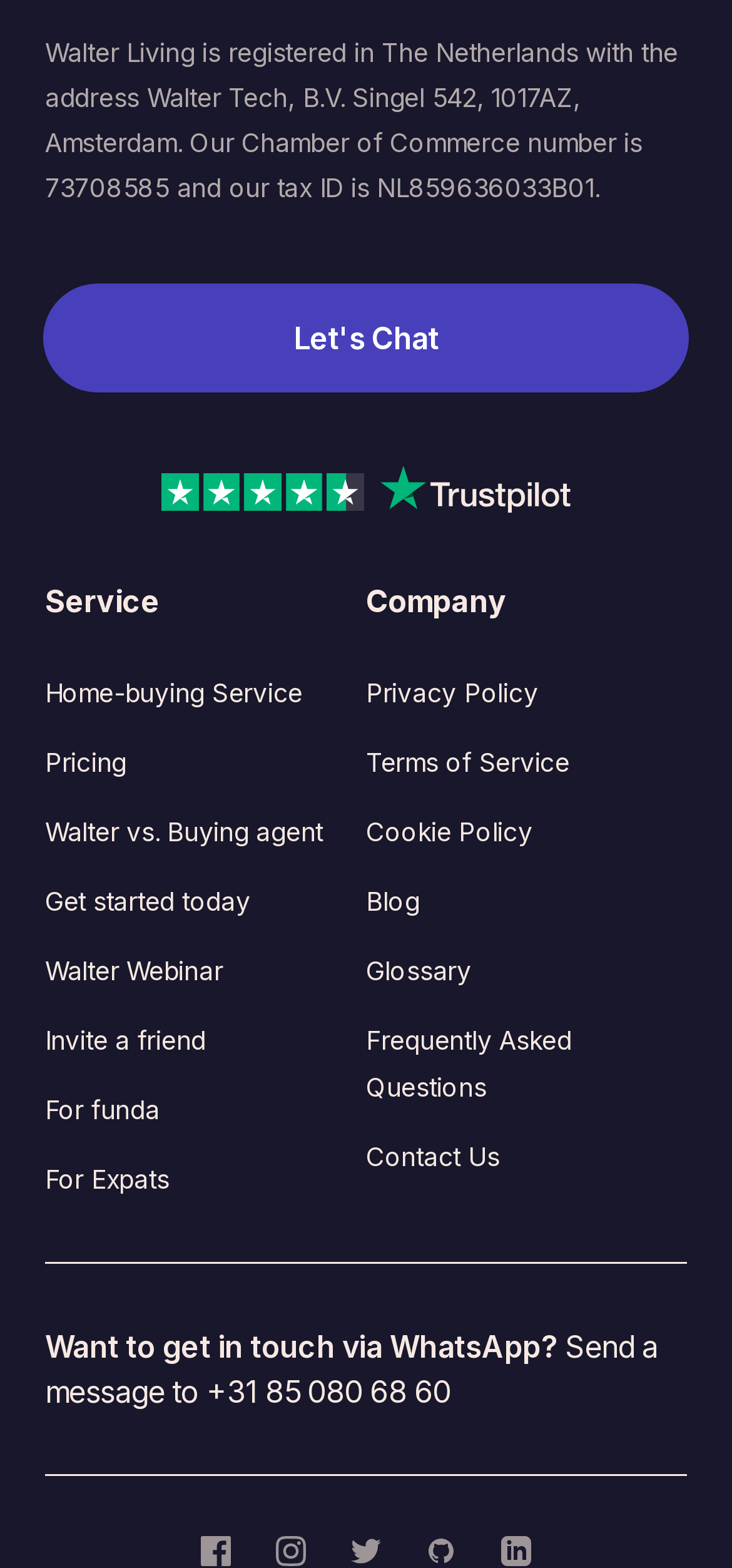Provide the bounding box coordinates of the HTML element described as: "Pricing". The bounding box coordinates should be four float numbers between 0 and 1, i.e., [left, top, right, bottom].

[0.062, 0.477, 0.173, 0.496]